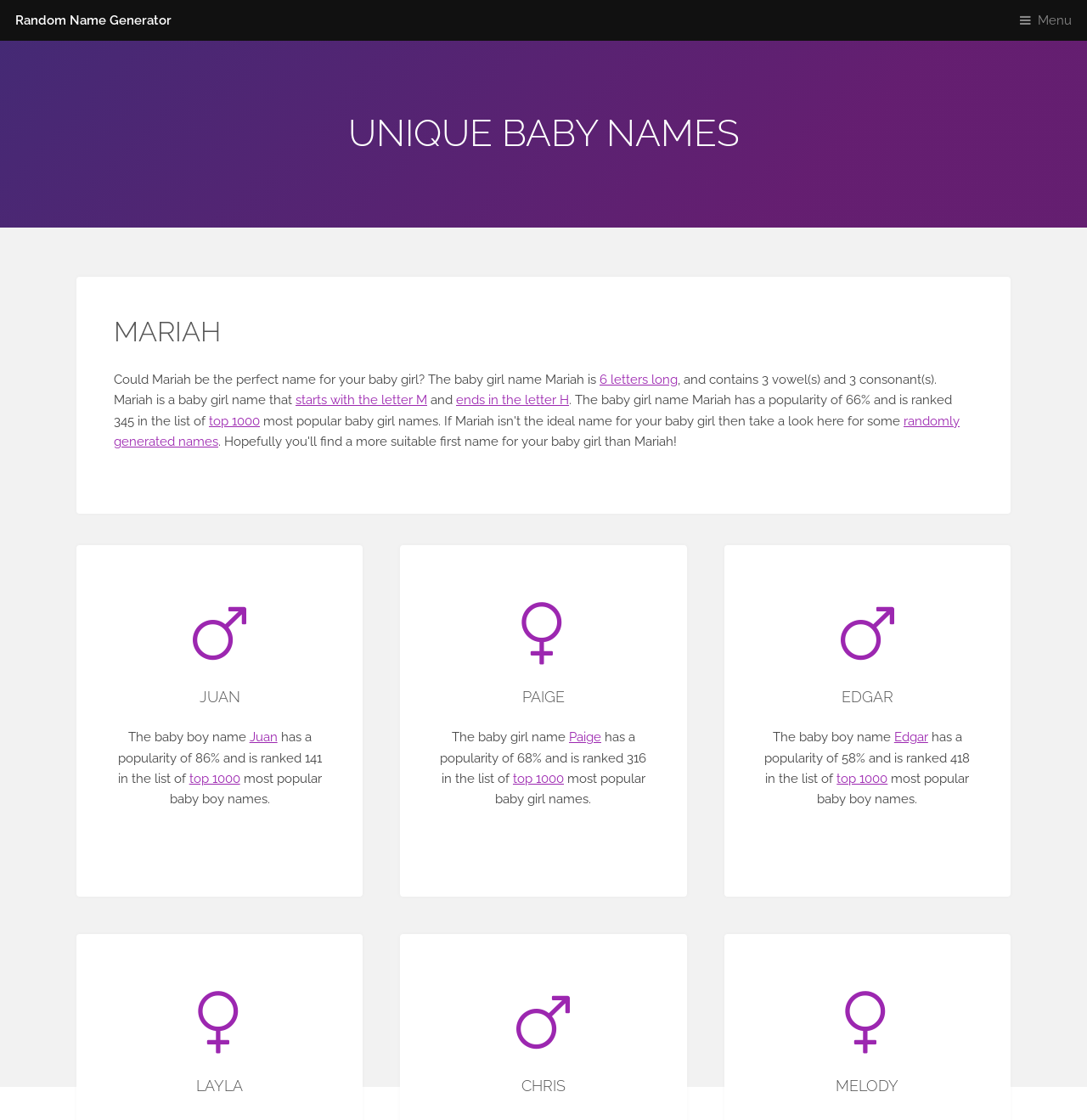Indicate the bounding box coordinates of the element that must be clicked to execute the instruction: "Generate a random name". The coordinates should be given as four float numbers between 0 and 1, i.e., [left, top, right, bottom].

[0.105, 0.369, 0.883, 0.4]